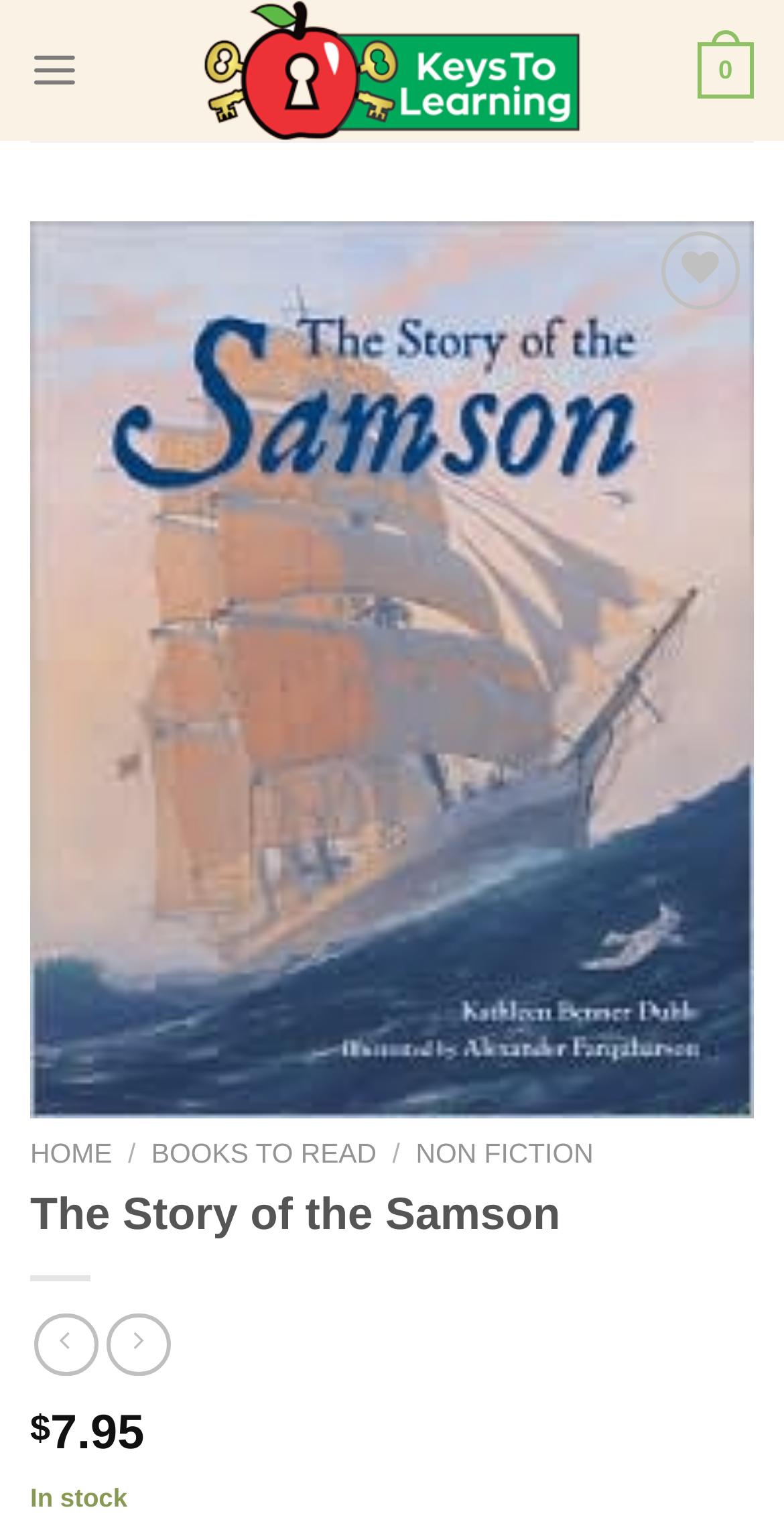Identify the bounding box for the UI element described as: "title="Keys to Learning Store"". Ensure the coordinates are four float numbers between 0 and 1, formatted as [left, top, right, bottom].

[0.21, 0.0, 0.79, 0.093]